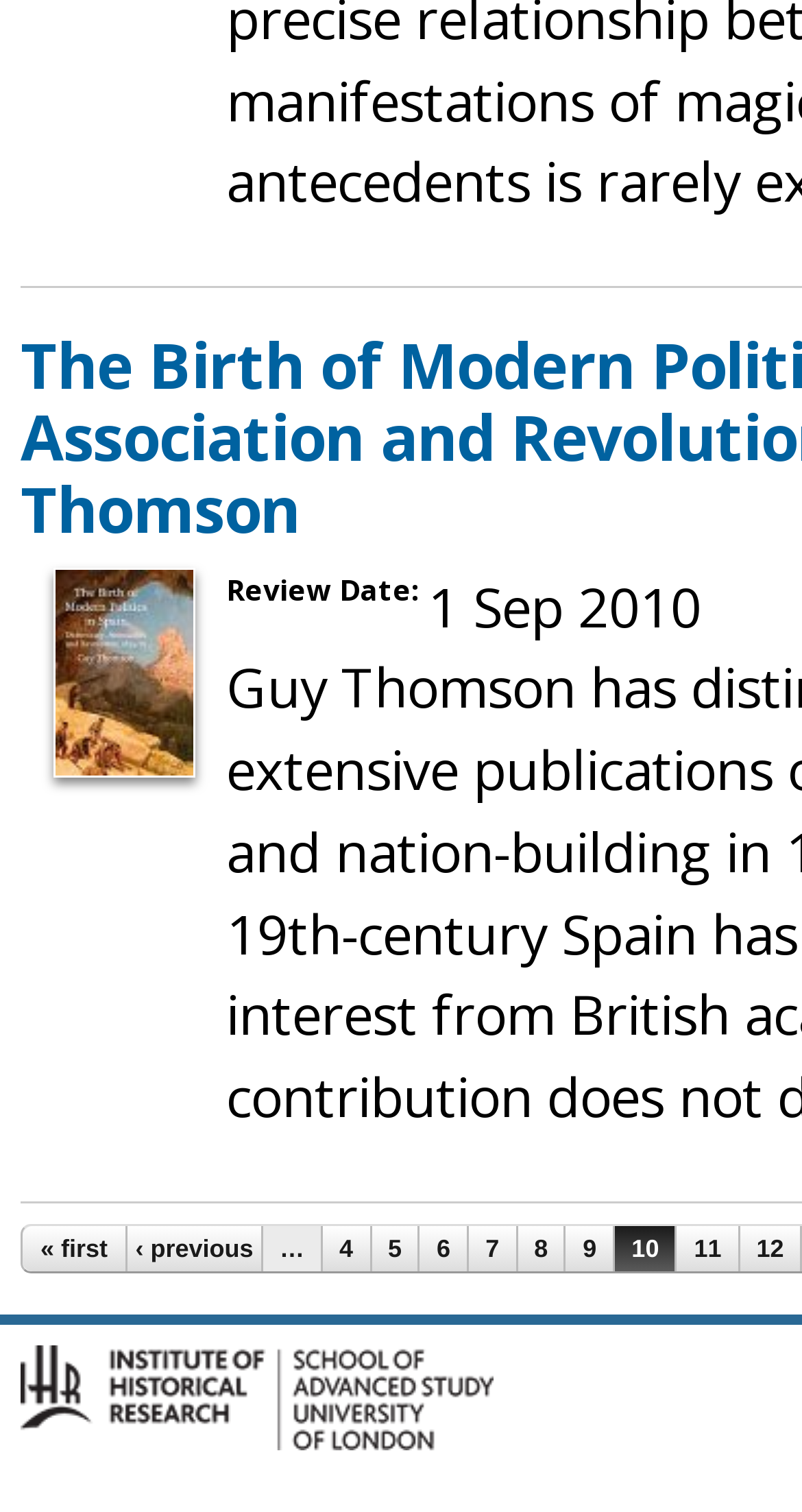How many page links are there?
Answer the question with a single word or phrase by looking at the picture.

12